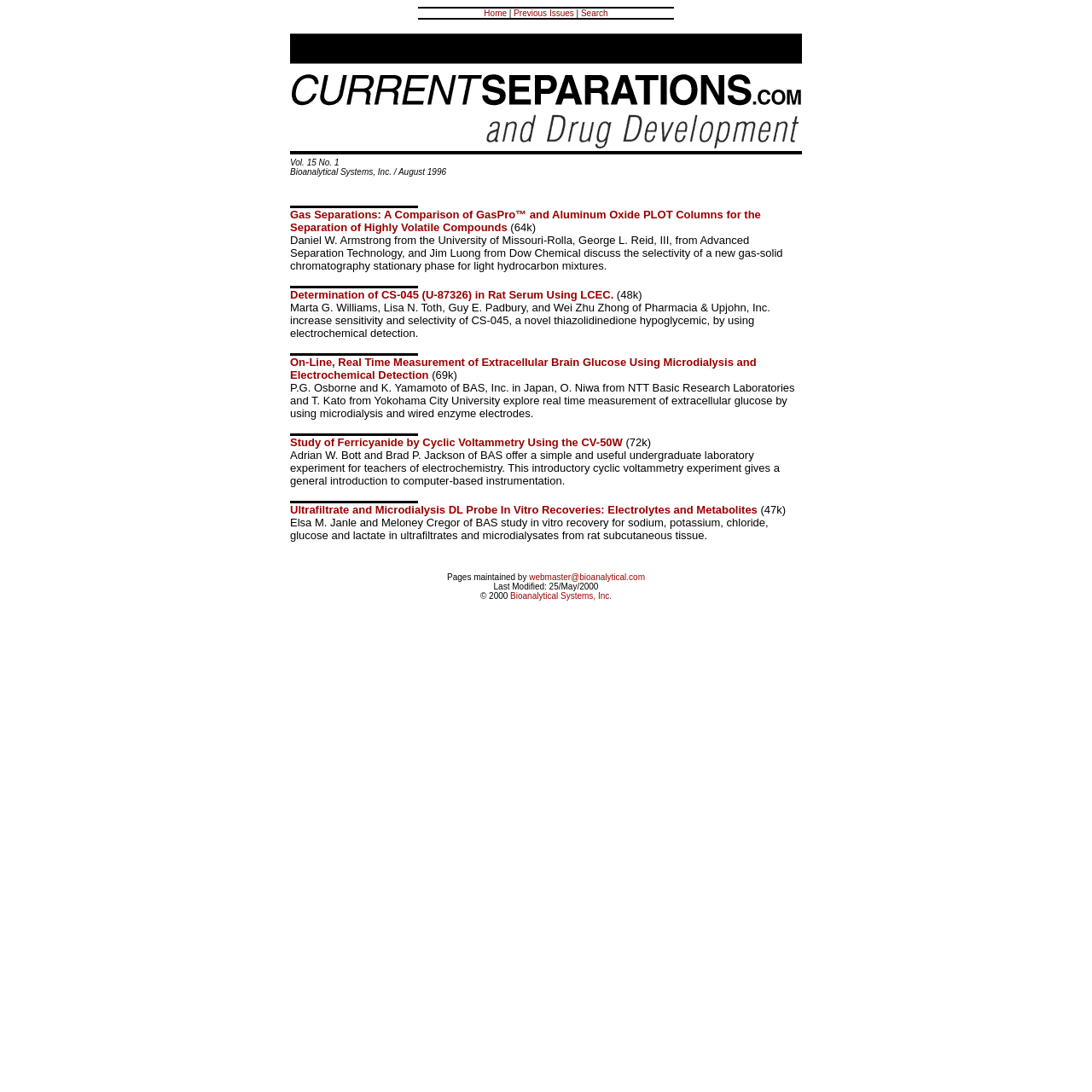Identify the bounding box coordinates necessary to click and complete the given instruction: "Read Gas Separations article".

[0.266, 0.191, 0.697, 0.214]